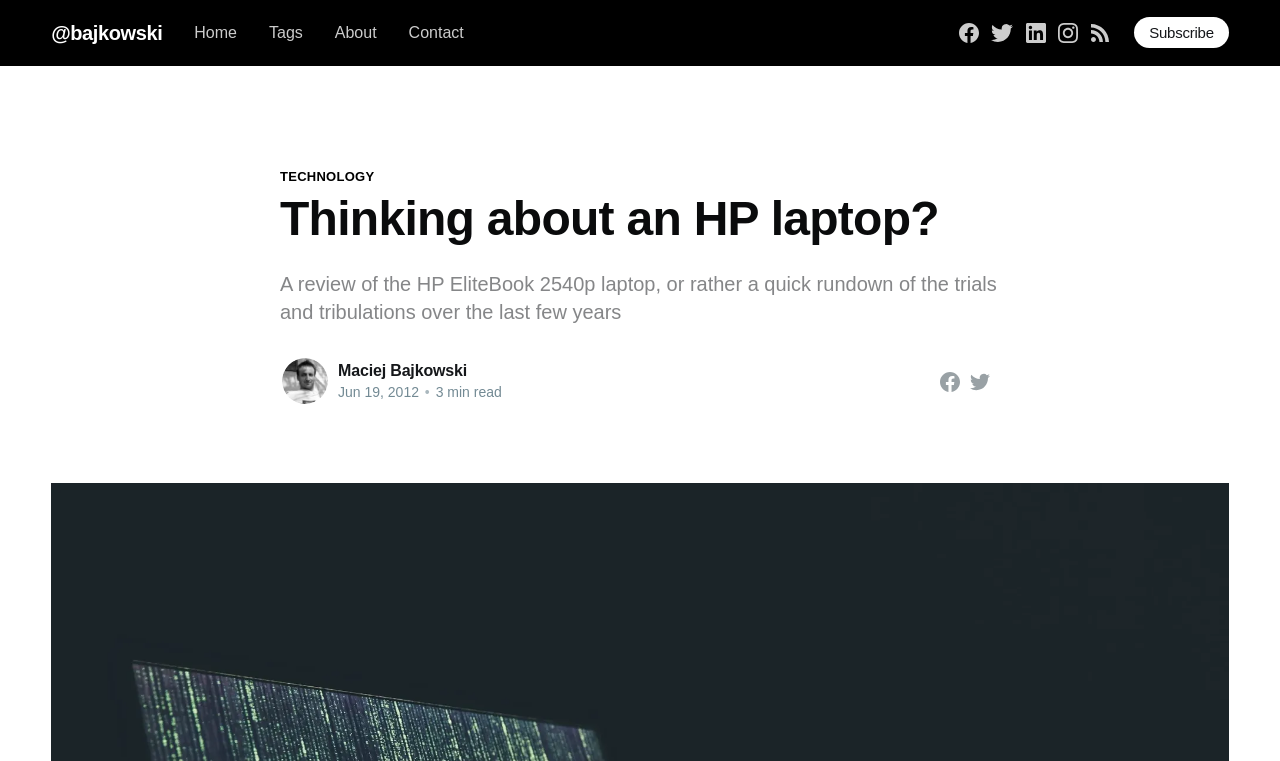What social media platforms can you follow the author on?
Give a detailed explanation using the information visible in the image.

The author provides links to their social media profiles at the top and bottom of the webpage. The platforms mentioned are Facebook, Twitter, LinkedIn, and Instagram.